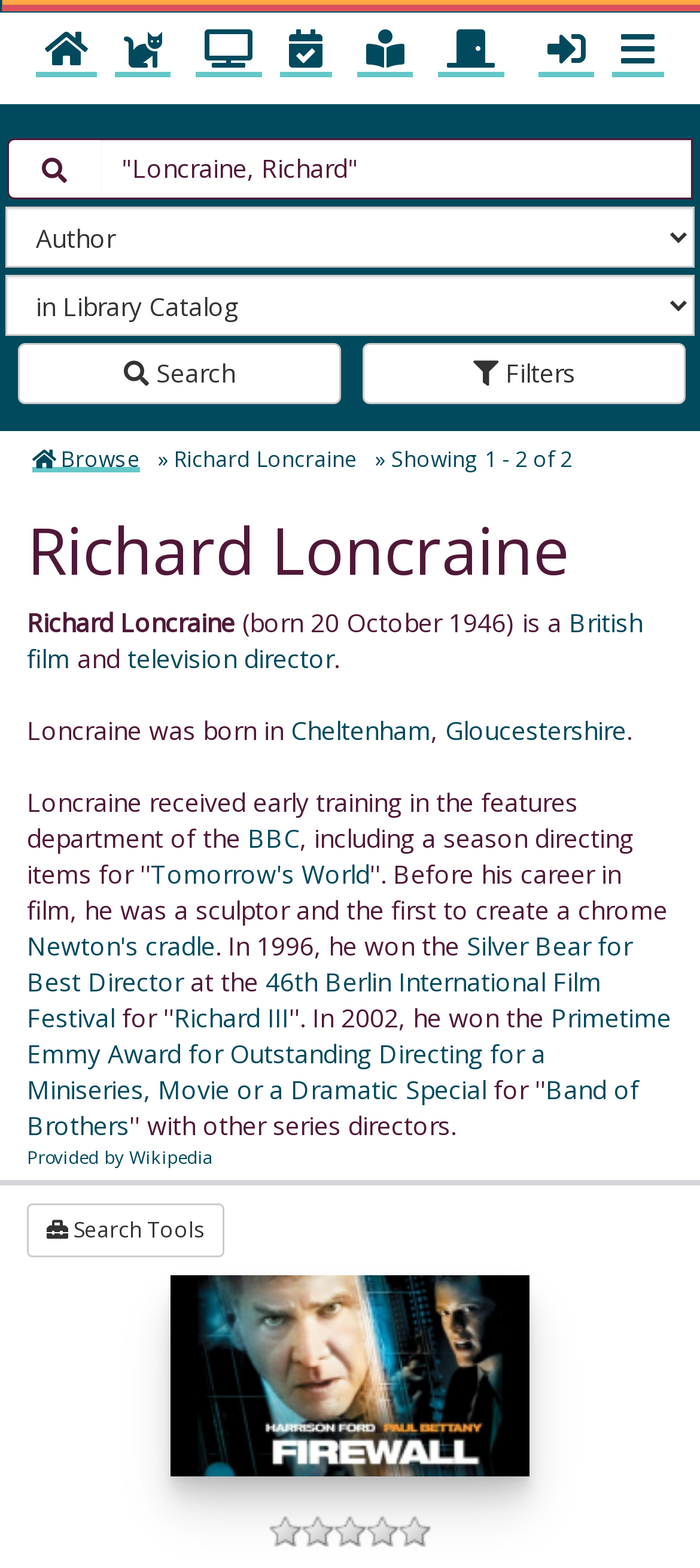Please determine the bounding box coordinates for the UI element described here. Use the format (top-left x, top-left y, bottom-right x, bottom-right y) with values bounded between 0 and 1: Newton's cradle

[0.038, 0.592, 0.308, 0.614]